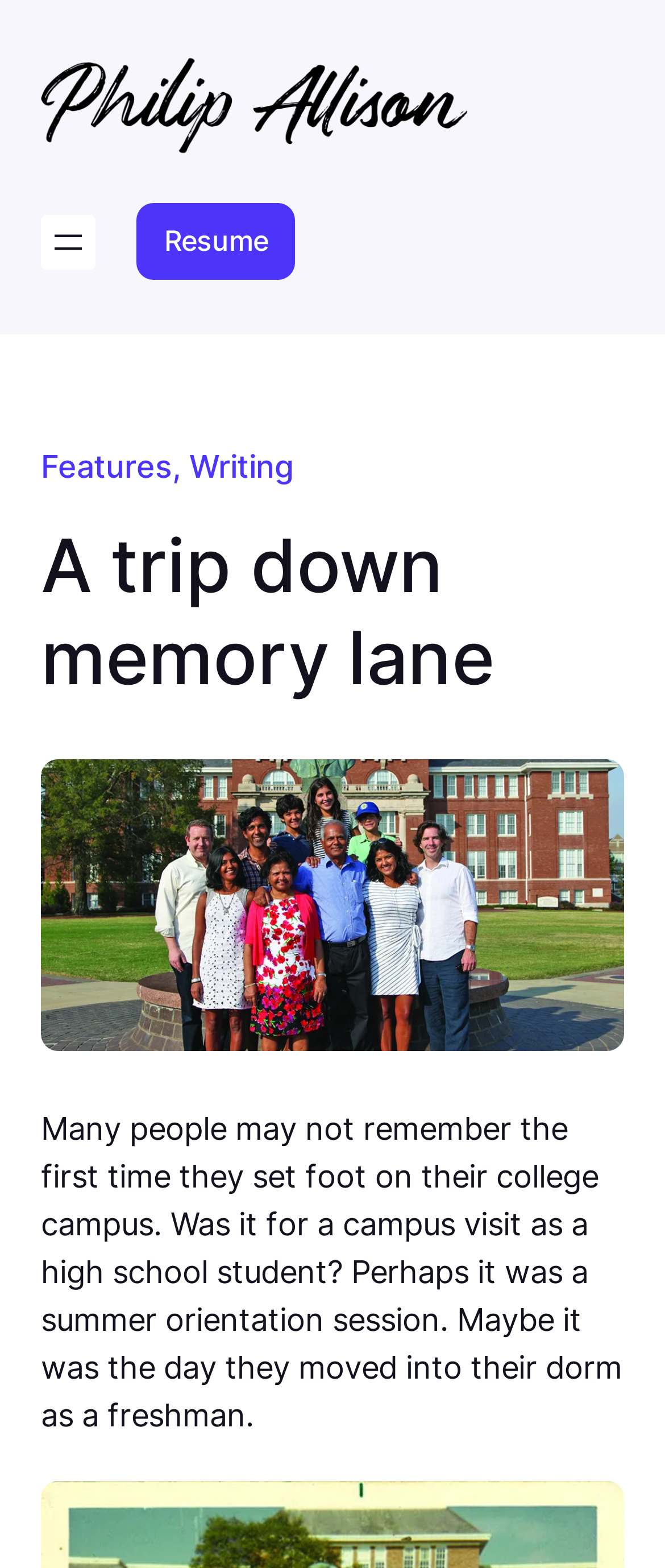Provide a thorough description of this webpage.

The webpage is about a personal reflection titled "A trip down memory lane" by Philip Allison. At the top left of the page, there is a link to the author's name, accompanied by an image of Philip Allison. Next to it, there is a navigation menu labeled "Top Menu" with a button to open it.

Below the navigation menu, there are three links: "Resume", "Features", and "Writing". The "Features" and "Writing" links are separated by a comma. These links are positioned horizontally, with "Resume" on the left and "Writing" on the right.

The main content of the page starts with a heading "A trip down memory lane" followed by a figure, which is likely an image. Below the figure, there is a paragraph of text that begins with "Many people may not remember the first time they set foot on their college campus..." The text is a nostalgic reflection on the first time one visits their college campus, wondering if it was during a campus visit, summer orientation, or move-in day as a freshman.